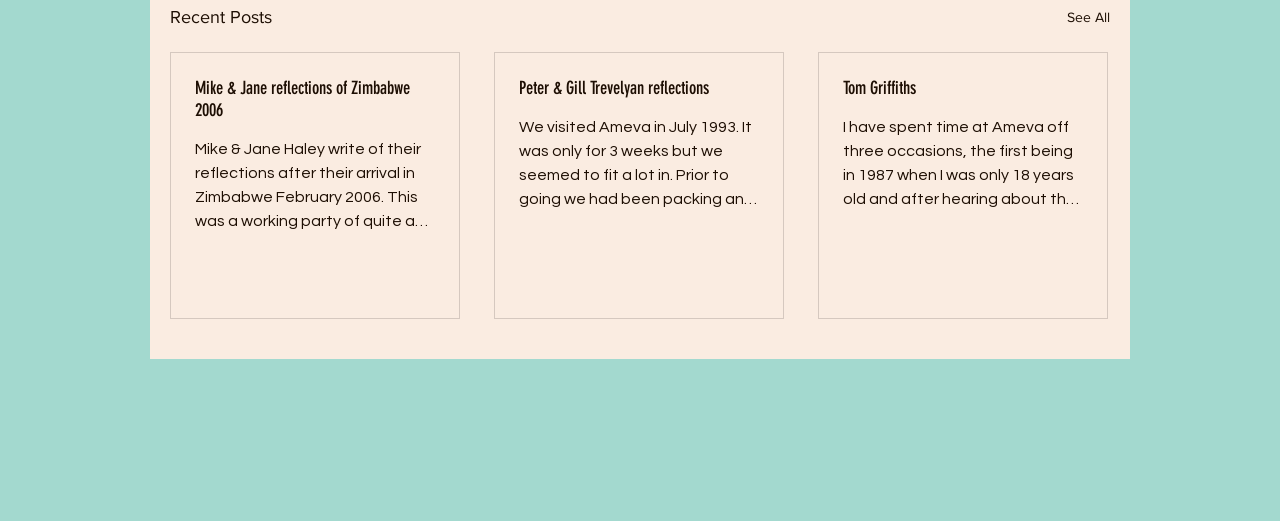Please determine the bounding box of the UI element that matches this description: Peter & Gill Trevelyan reflections. The coordinates should be given as (top-left x, top-left y, bottom-right x, bottom-right y), with all values between 0 and 1.

[0.405, 0.148, 0.593, 0.19]